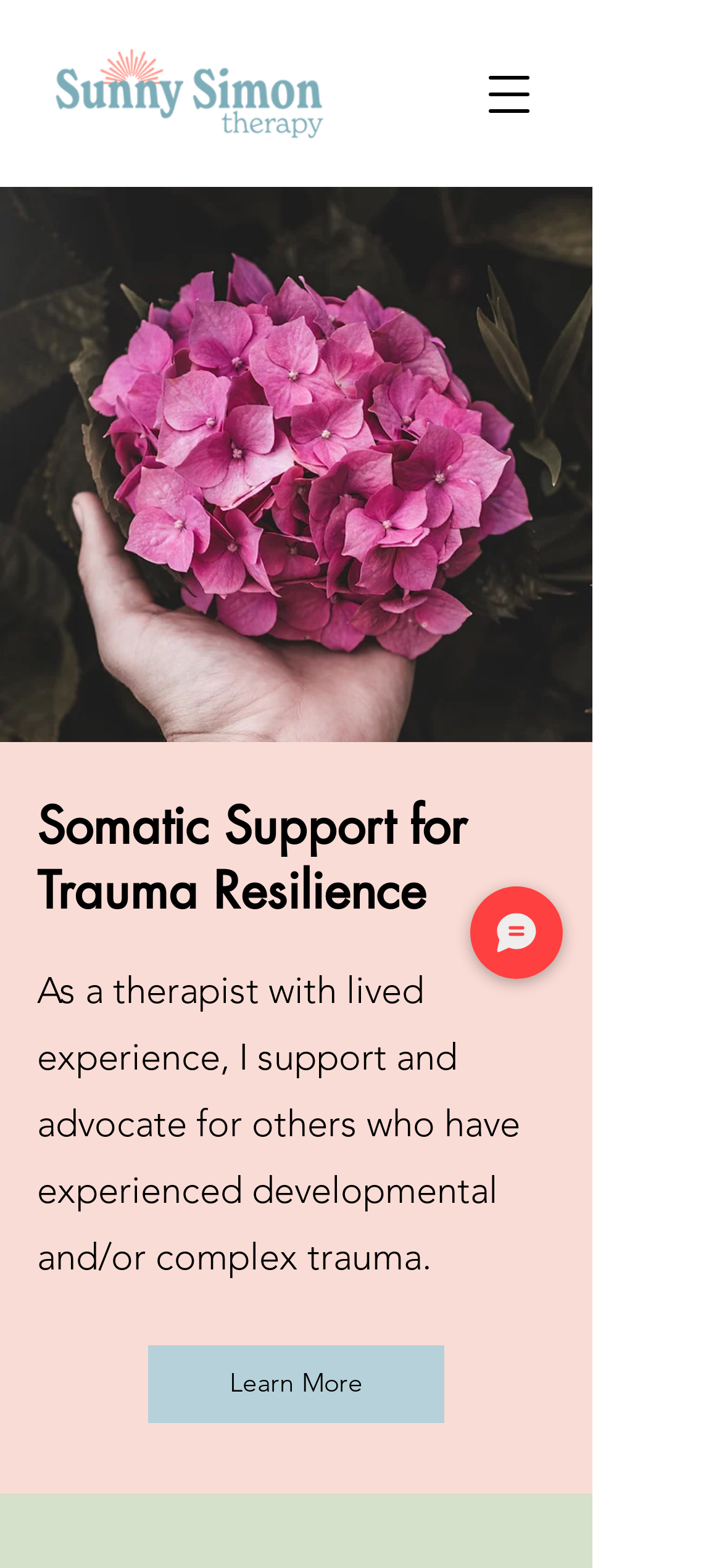Use a single word or phrase to answer this question: 
What is the purpose of the 'Learn More' button?

To learn more about the therapist's services